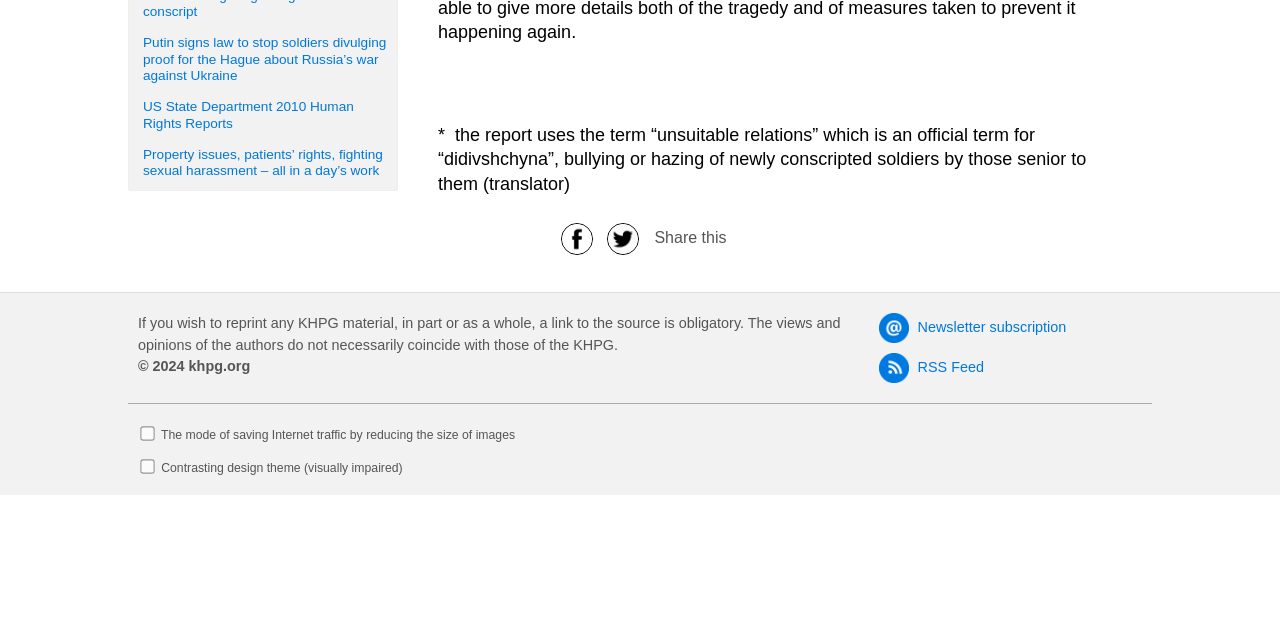Using the element description: "title="Facebook"", determine the bounding box coordinates for the specified UI element. The coordinates should be four float numbers between 0 and 1, [left, top, right, bottom].

[0.432, 0.358, 0.468, 0.385]